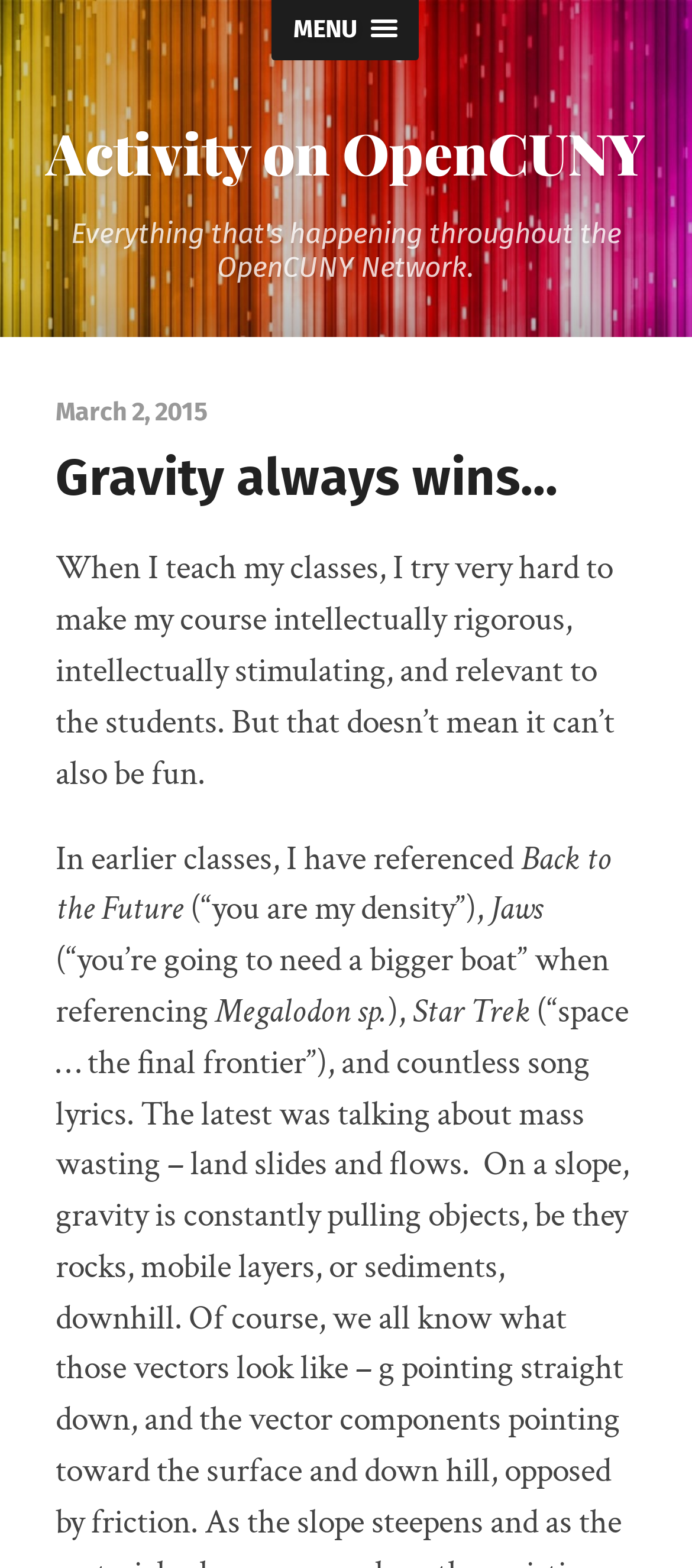What is the tone of the text?
Please ensure your answer is as detailed and informative as possible.

I inferred the tone of the text as humorous because it references popular culture, such as movie quotes and TV shows, in a lighthearted way, indicating that the author is trying to be entertaining and engaging.